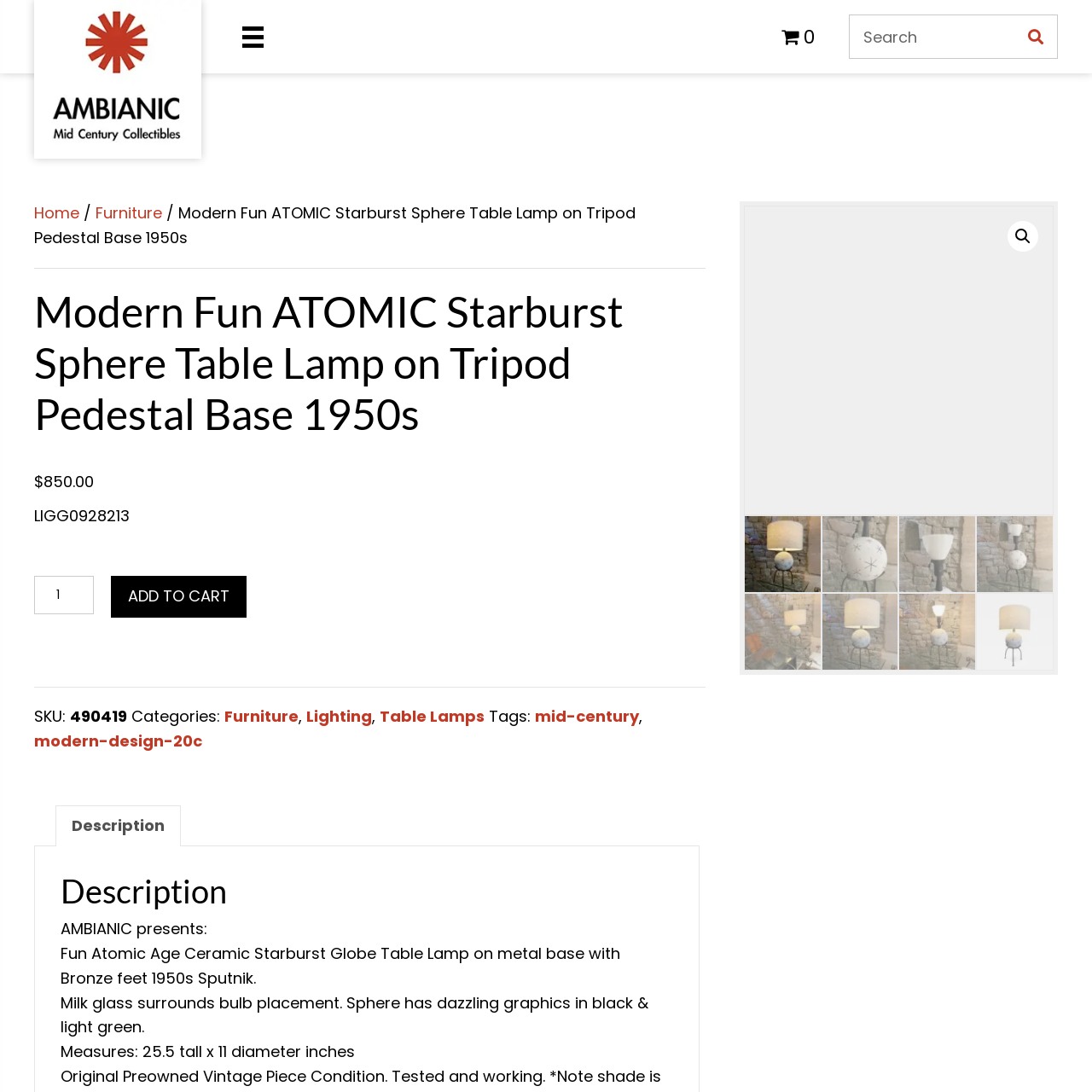What is the material of the lamp's base?
Examine the image highlighted by the red bounding box and answer briefly with one word or a short phrase.

Metal